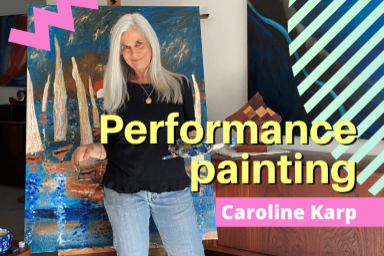What is highlighted in the text overlay?
Refer to the image and provide a detailed answer to the question.

The caption states that the text overlay highlights 'Performance Painting' and features her name prominently, emphasizing her identity as an innovative artist, indicating that these two elements are the main focus of the overlay.